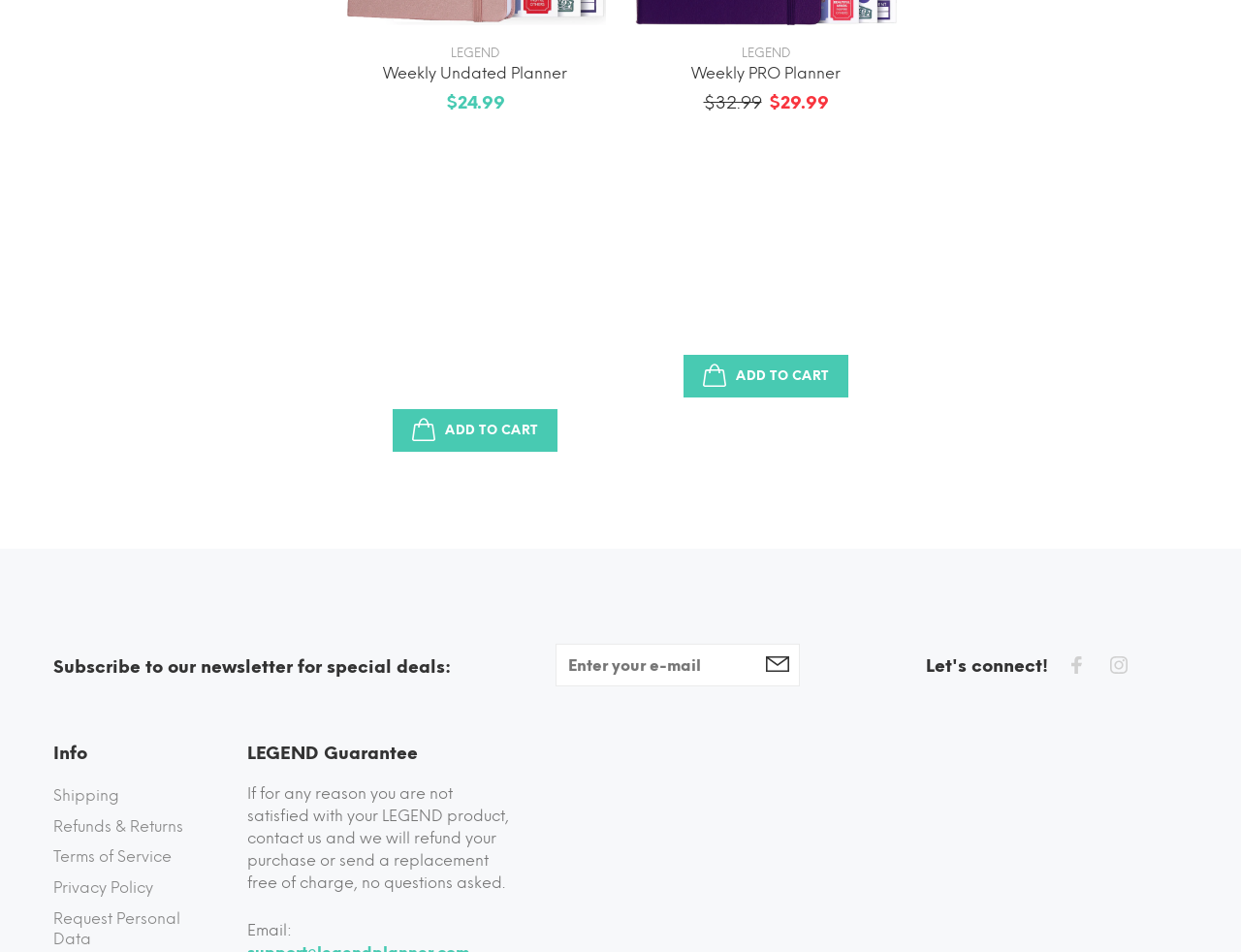Give a one-word or one-phrase response to the question: 
What is the guarantee offered by LEGEND?

Refund or replacement